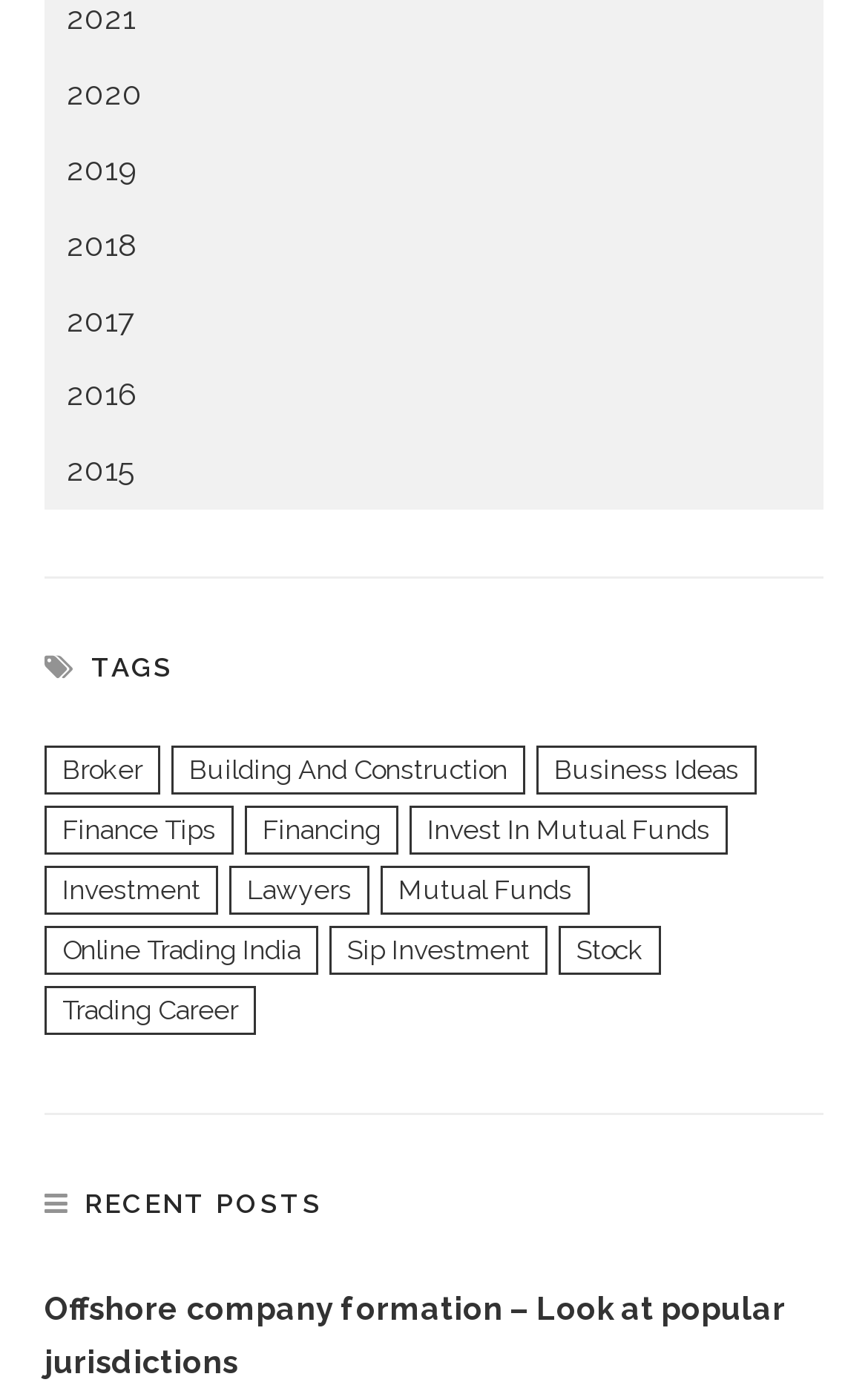Please identify the bounding box coordinates of the clickable element to fulfill the following instruction: "Read about online trading India". The coordinates should be four float numbers between 0 and 1, i.e., [left, top, right, bottom].

[0.051, 0.666, 0.367, 0.701]